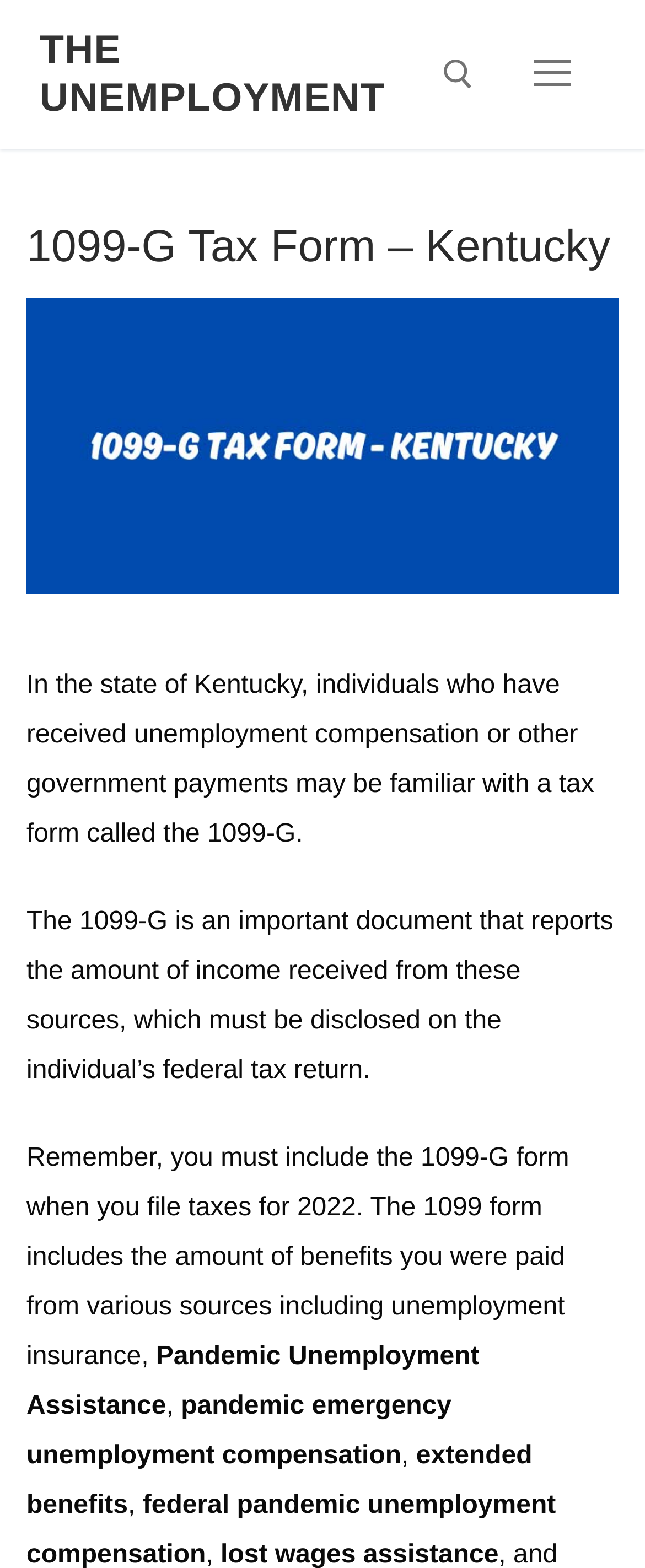Answer in one word or a short phrase: 
What is the purpose of the search tool on the webpage?

Search for information